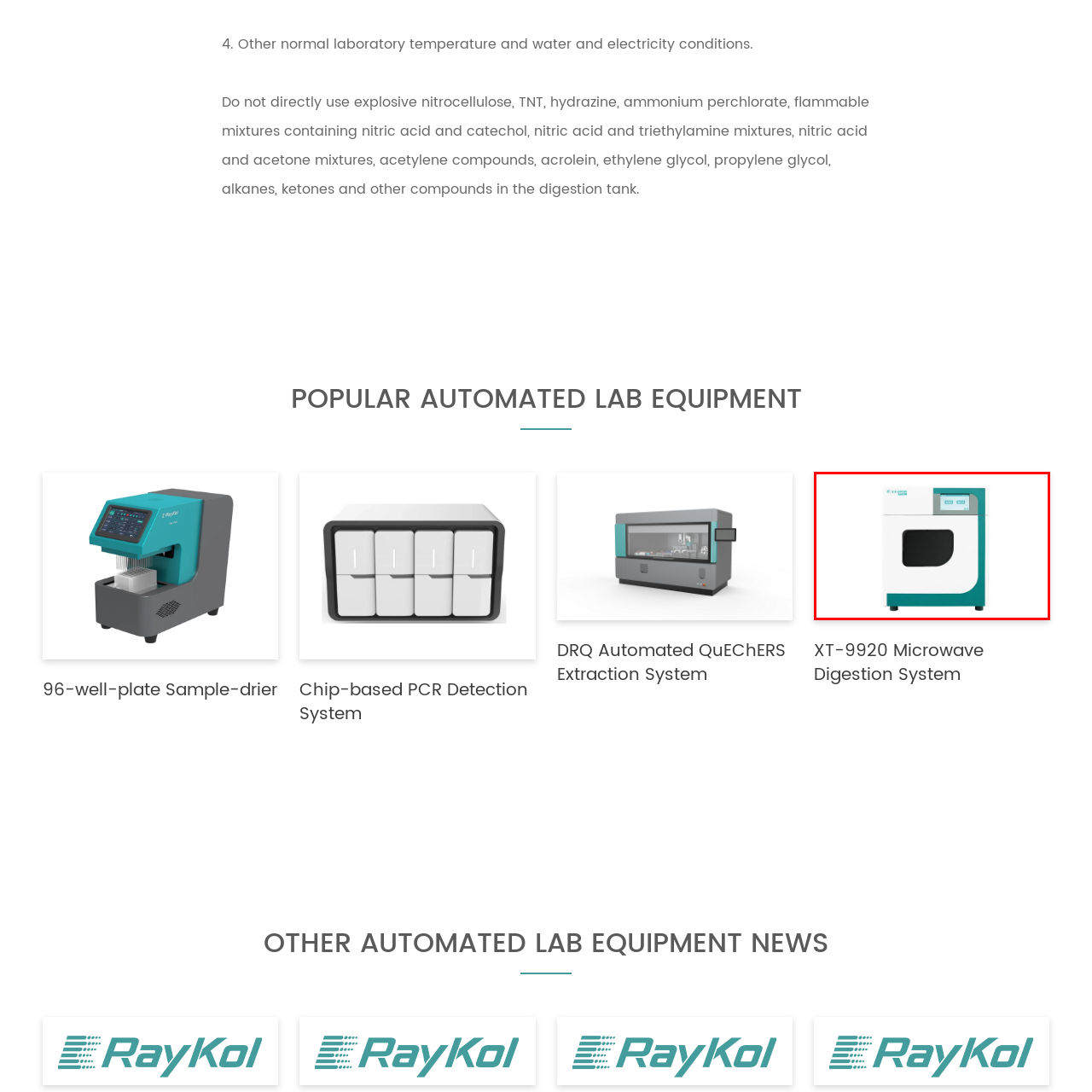Analyze and describe the image content within the red perimeter in detail.

The image depicts the XT-9920 Microwave Digestion System, an advanced piece of laboratory equipment designed for efficient sample digestion. The unit features a sleek design with a combination of white and teal colors, giving it a modern appearance. 

On the front panel, there are control buttons and a digital display that facilitate easy operation and monitoring of the digestion process. The system is likely utilized in various scientific applications, particularly in chemistry and materials science, to prepare samples for further analysis. Its compact design makes it suitable for a variety of laboratory settings, enhancing productivity and safety in sample preparation tasks.